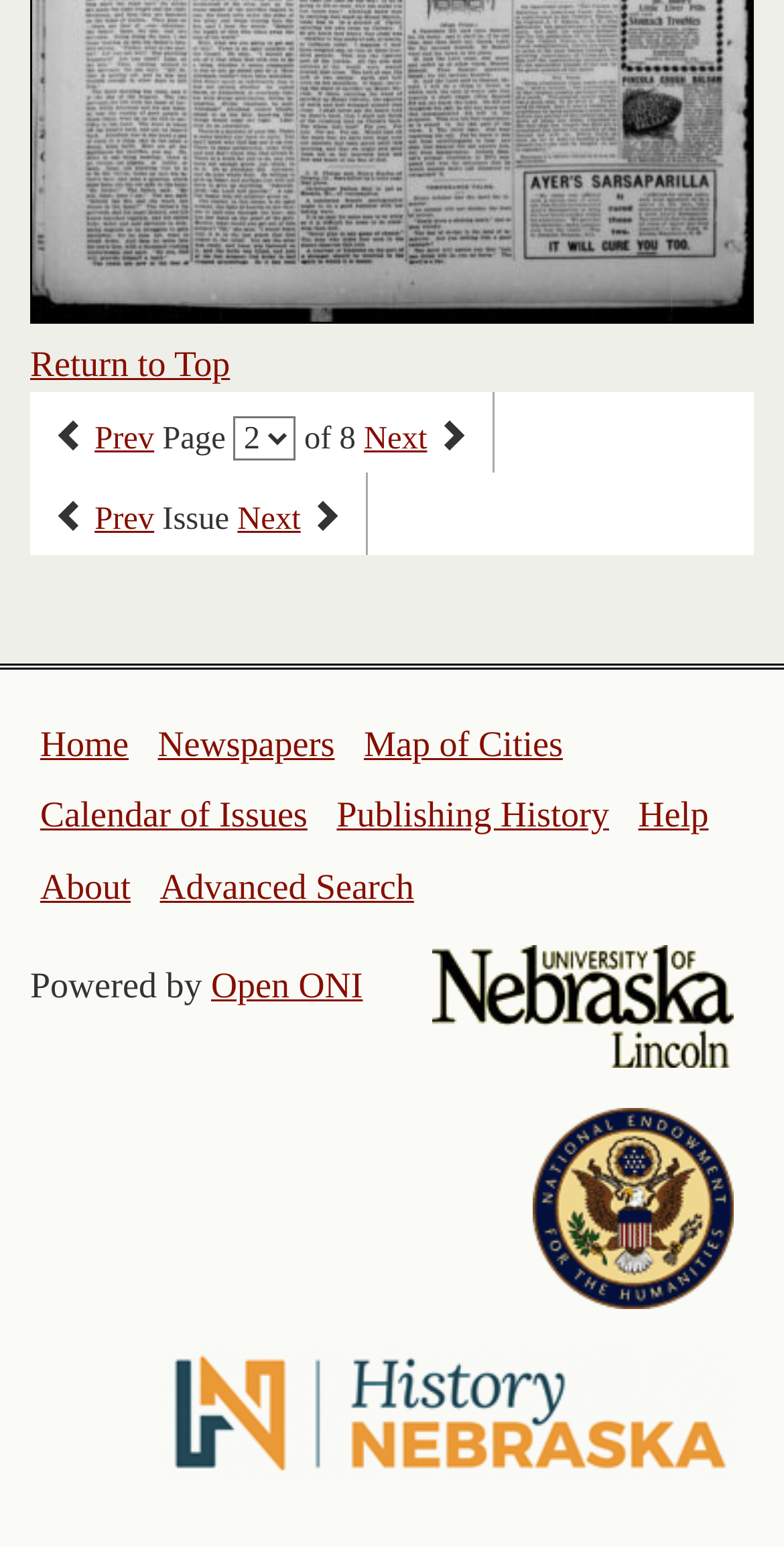What is the name of the organization that powered the website?
Using the image, answer in one word or phrase.

Open ONI